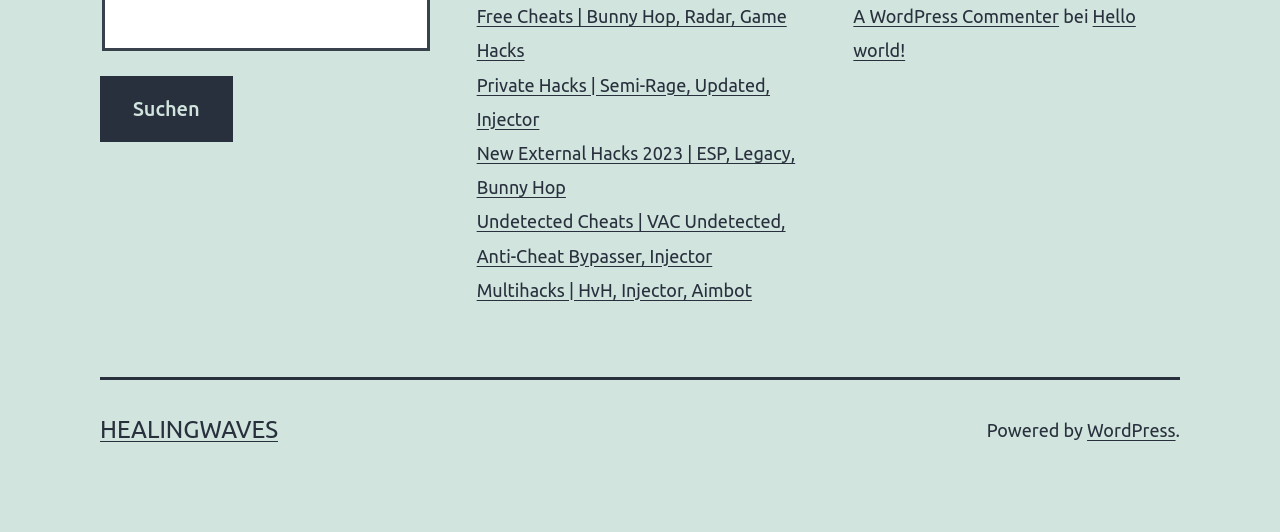Please identify the bounding box coordinates of the clickable area that will allow you to execute the instruction: "Go to the HEALINGWAVES website".

[0.078, 0.782, 0.217, 0.833]